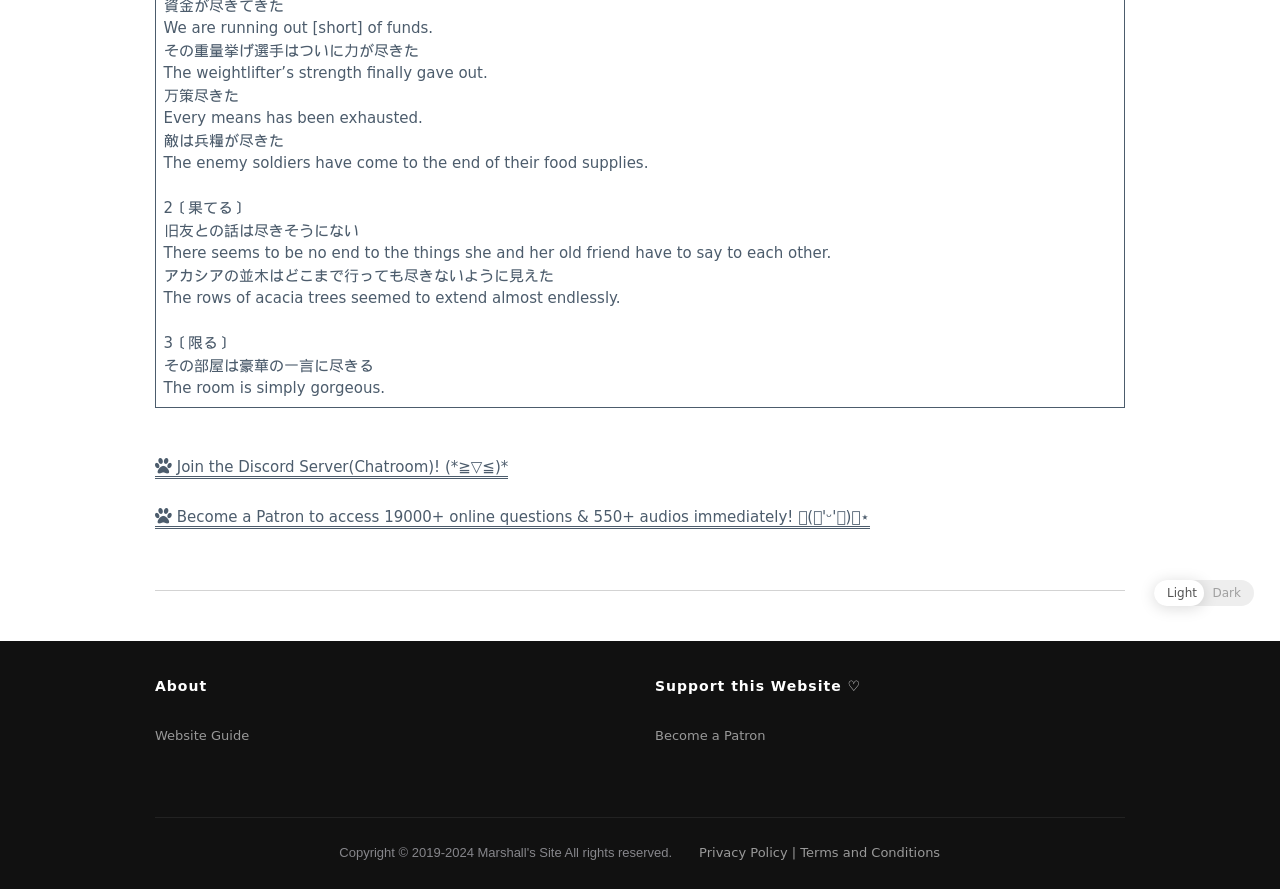From the webpage screenshot, predict the bounding box coordinates (top-left x, top-left y, bottom-right x, bottom-right y) for the UI element described here: Website Guide

[0.121, 0.819, 0.195, 0.836]